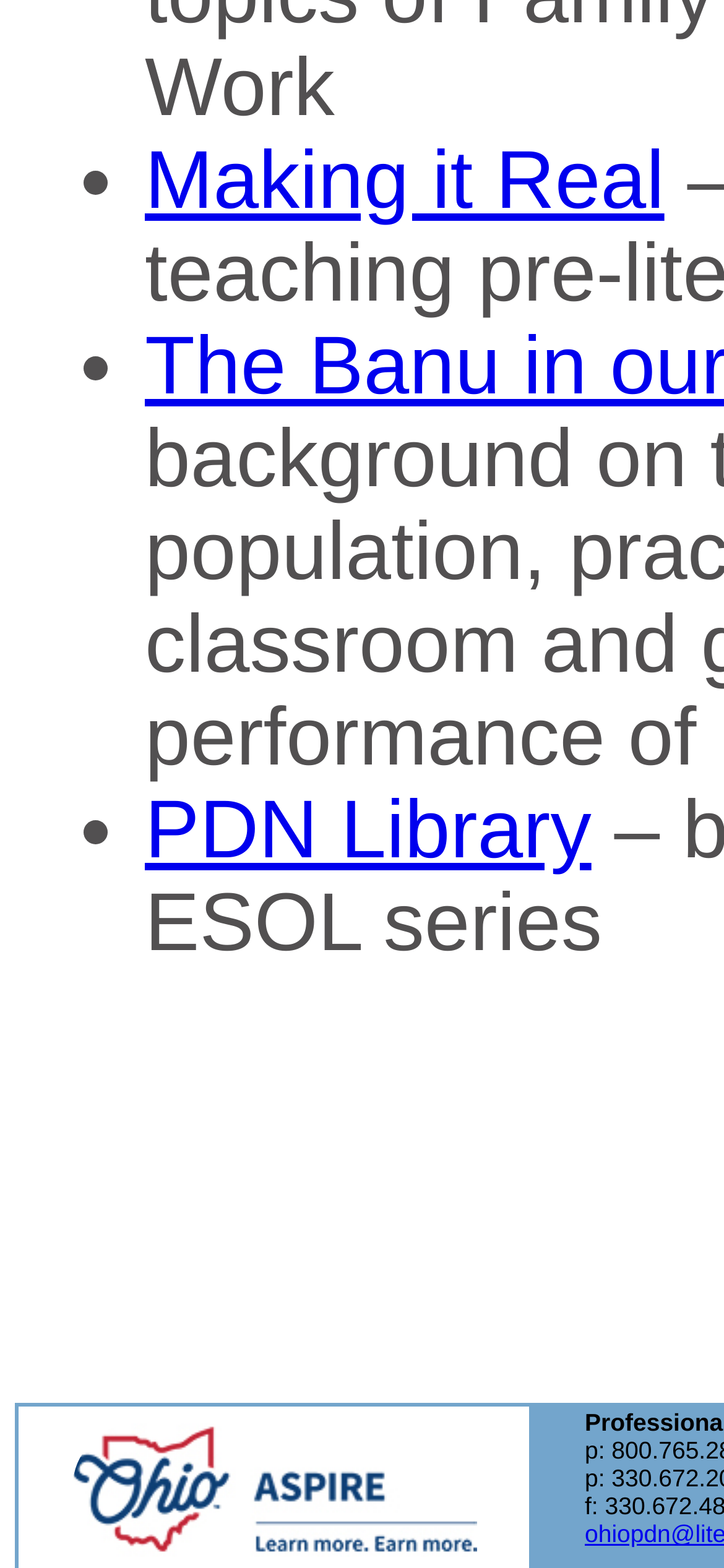Respond to the question with just a single word or phrase: 
What is the first link on the webpage?

Making it Real